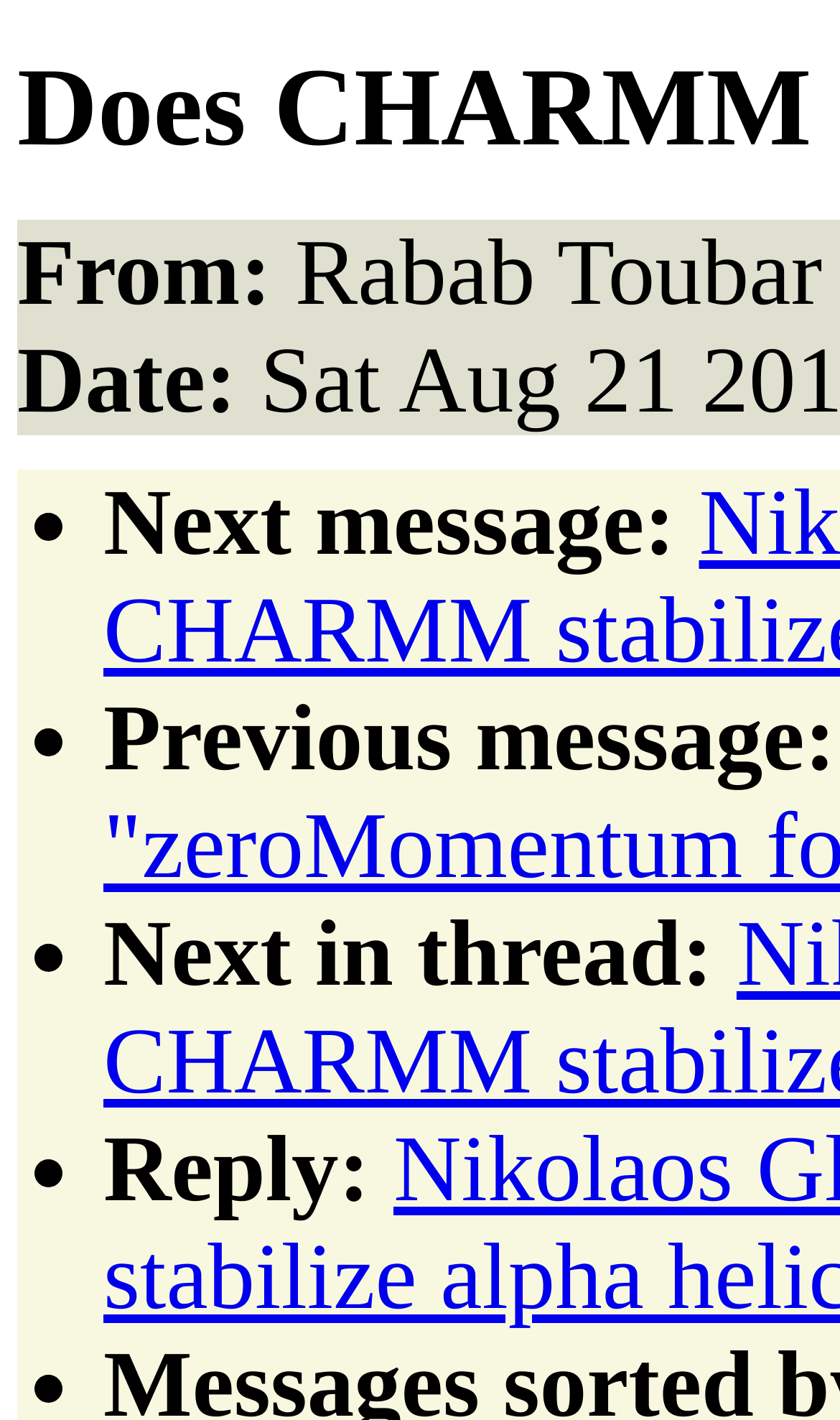What is the label above the 'Date:' text?
Using the picture, provide a one-word or short phrase answer.

From: